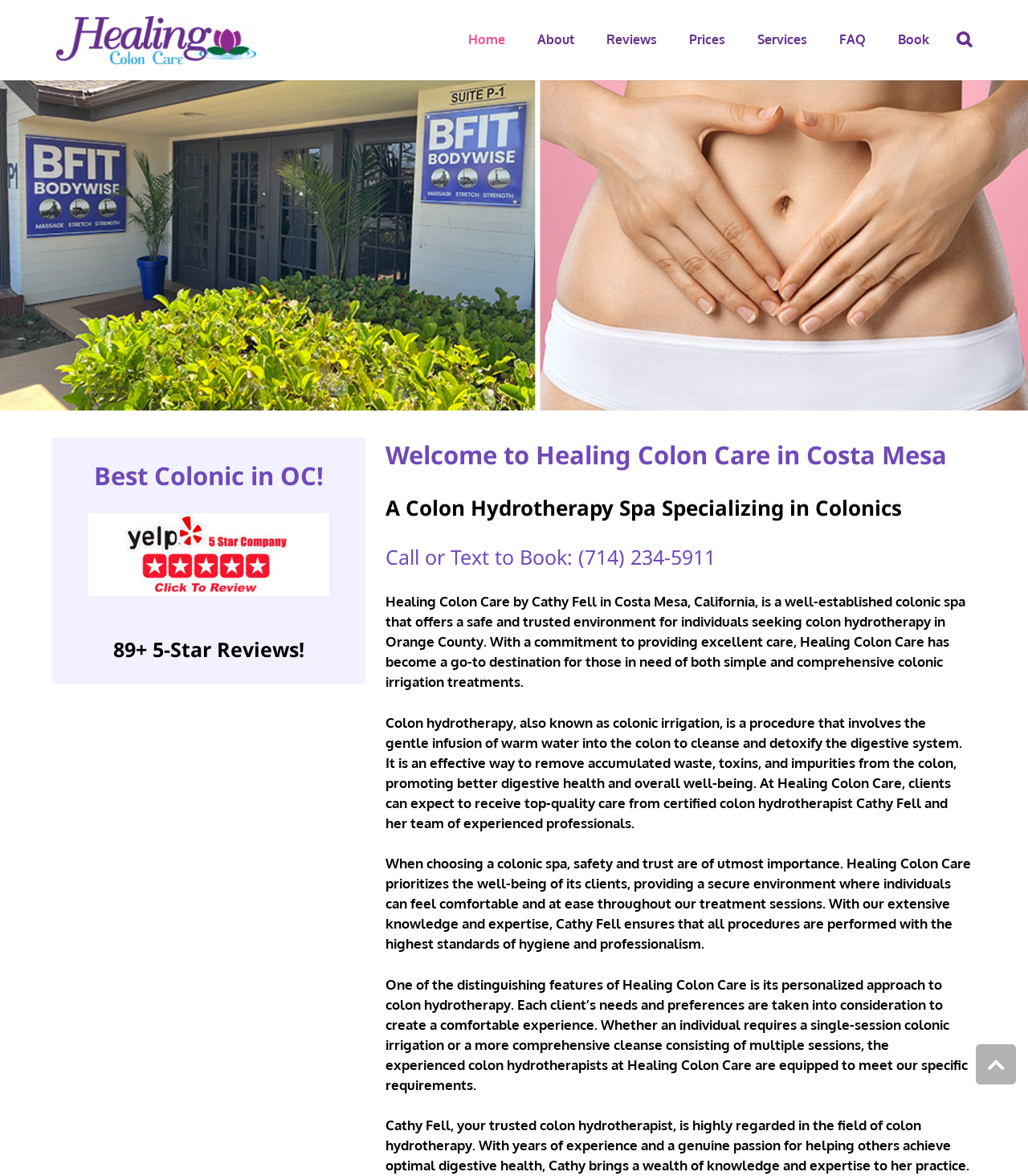What is unique about the spa's approach to colon hydrotherapy?
From the details in the image, provide a complete and detailed answer to the question.

The unique aspect of the spa's approach to colon hydrotherapy can be found in the StaticText element with the text 'One of the distinguishing features of Healing Colon Care is its personalized approach to colon hydrotherapy...'. This text is located near the bottom of the webpage, indicating that it is a key feature that sets the spa apart from others.